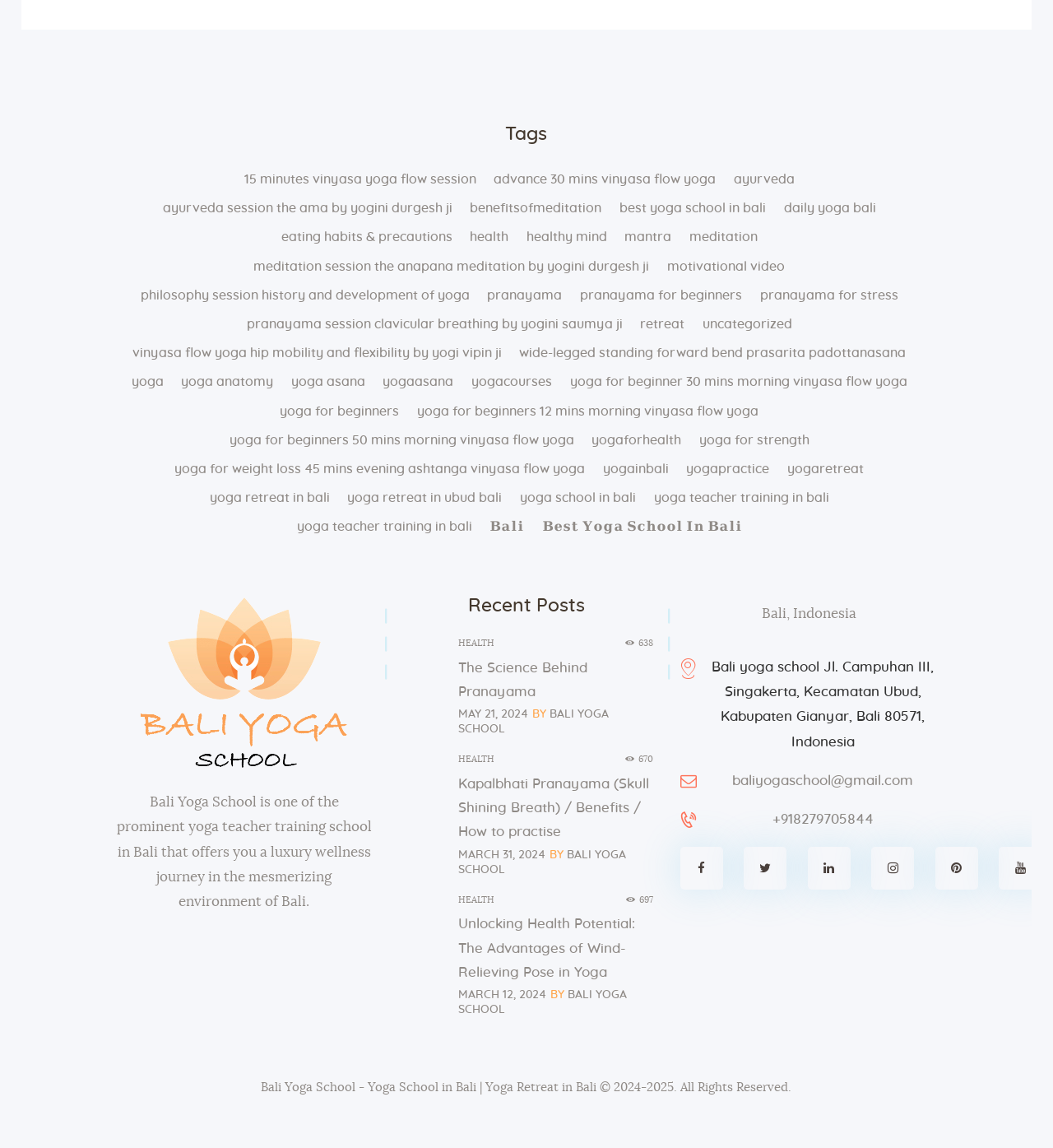Identify the bounding box of the HTML element described as: "yogapractice".

[0.652, 0.402, 0.731, 0.415]